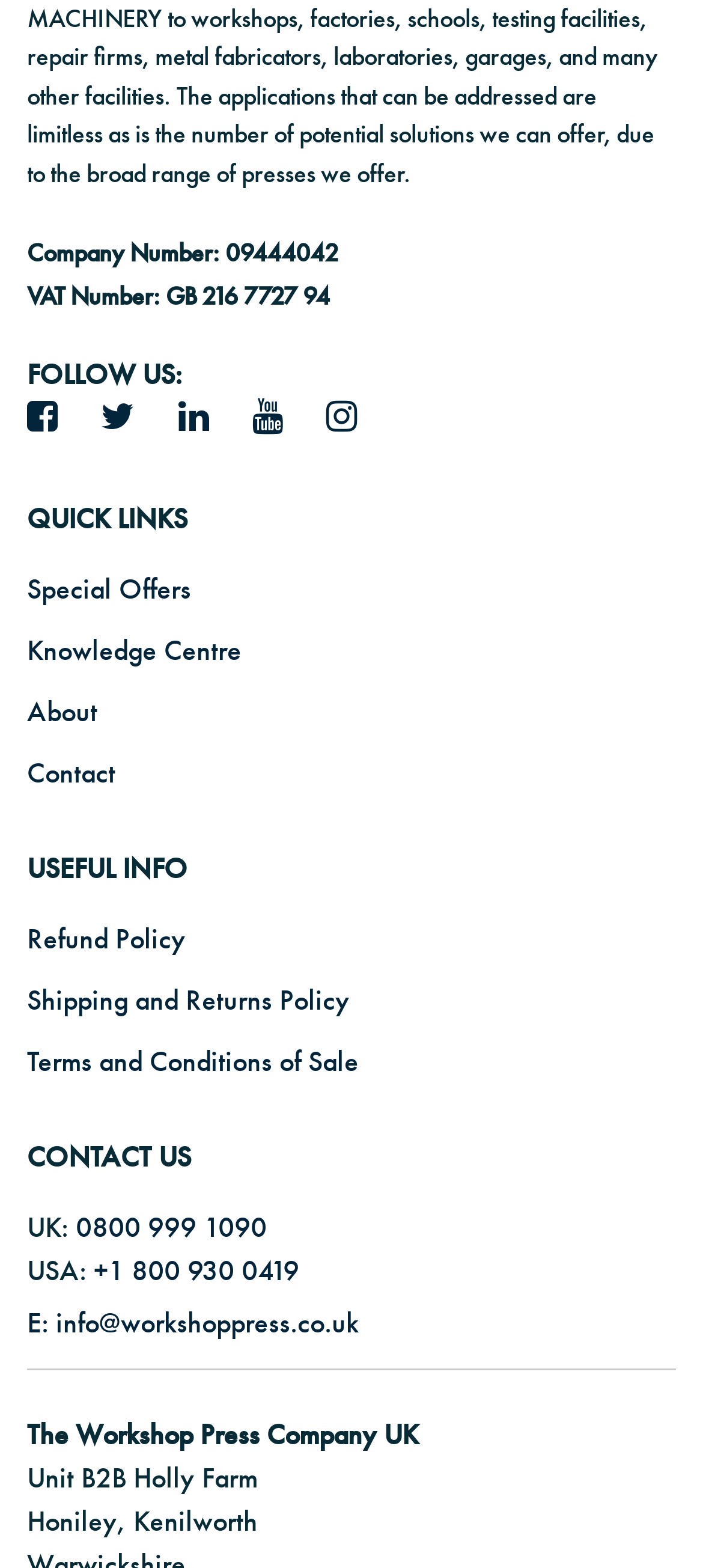What is the company number?
Relying on the image, give a concise answer in one word or a brief phrase.

09444042